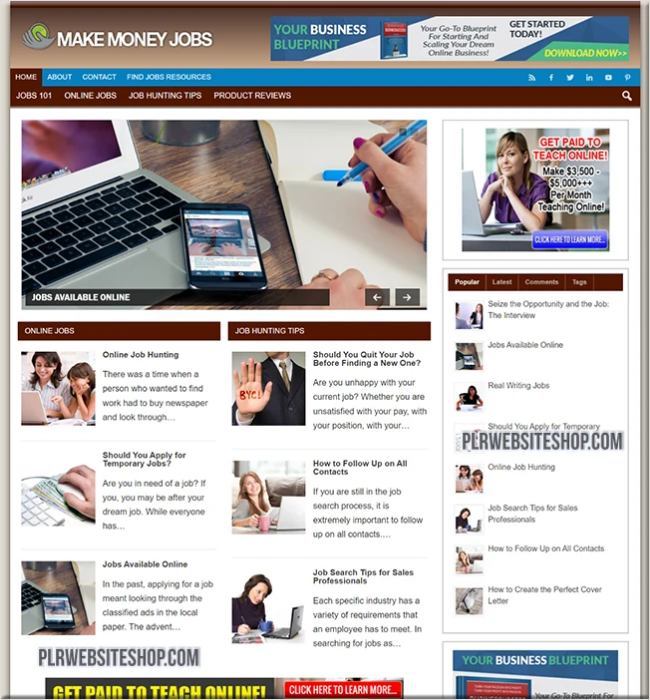What is the main purpose of the 'Make Money Jobs' website?
Using the visual information, answer the question in a single word or phrase.

To educate on freelance work and online business